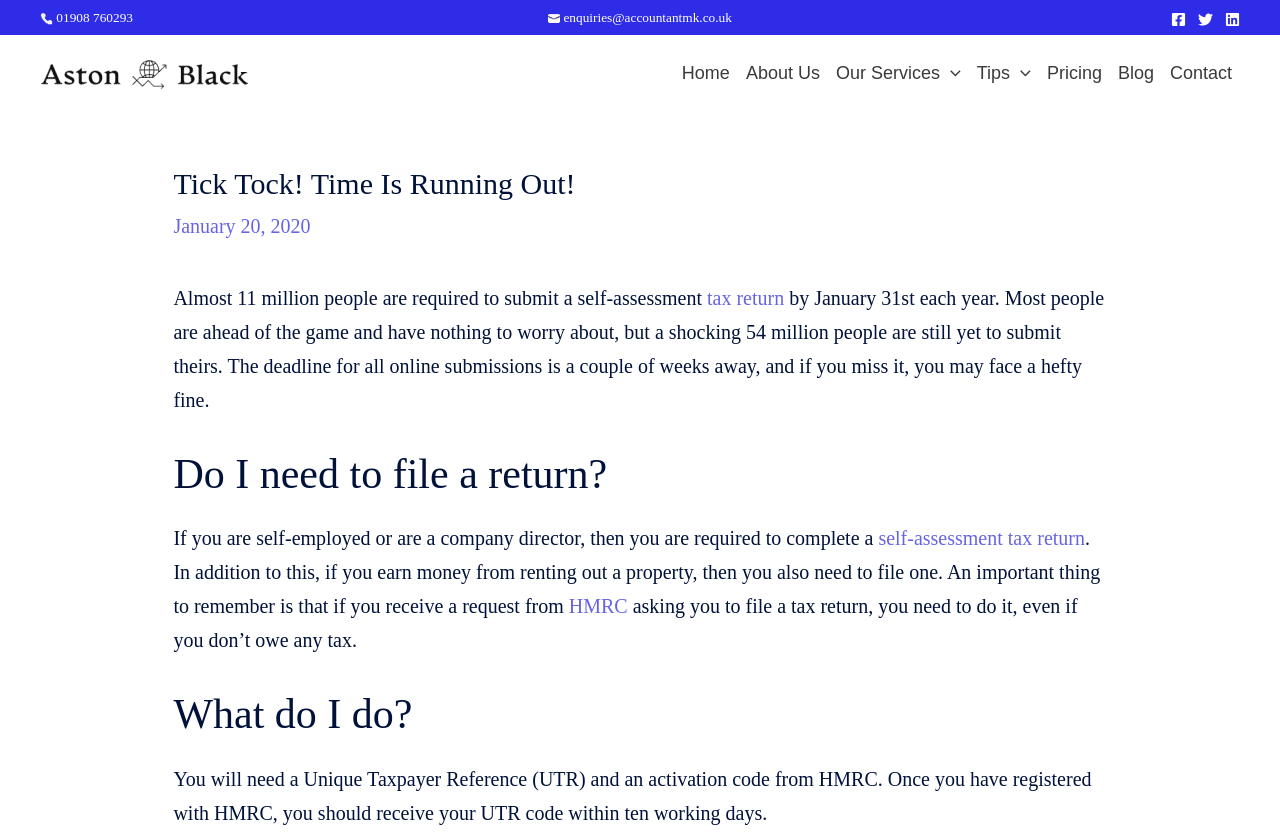Give a concise answer using only one word or phrase for this question:
Who needs to file a tax return?

Self-employed or company directors